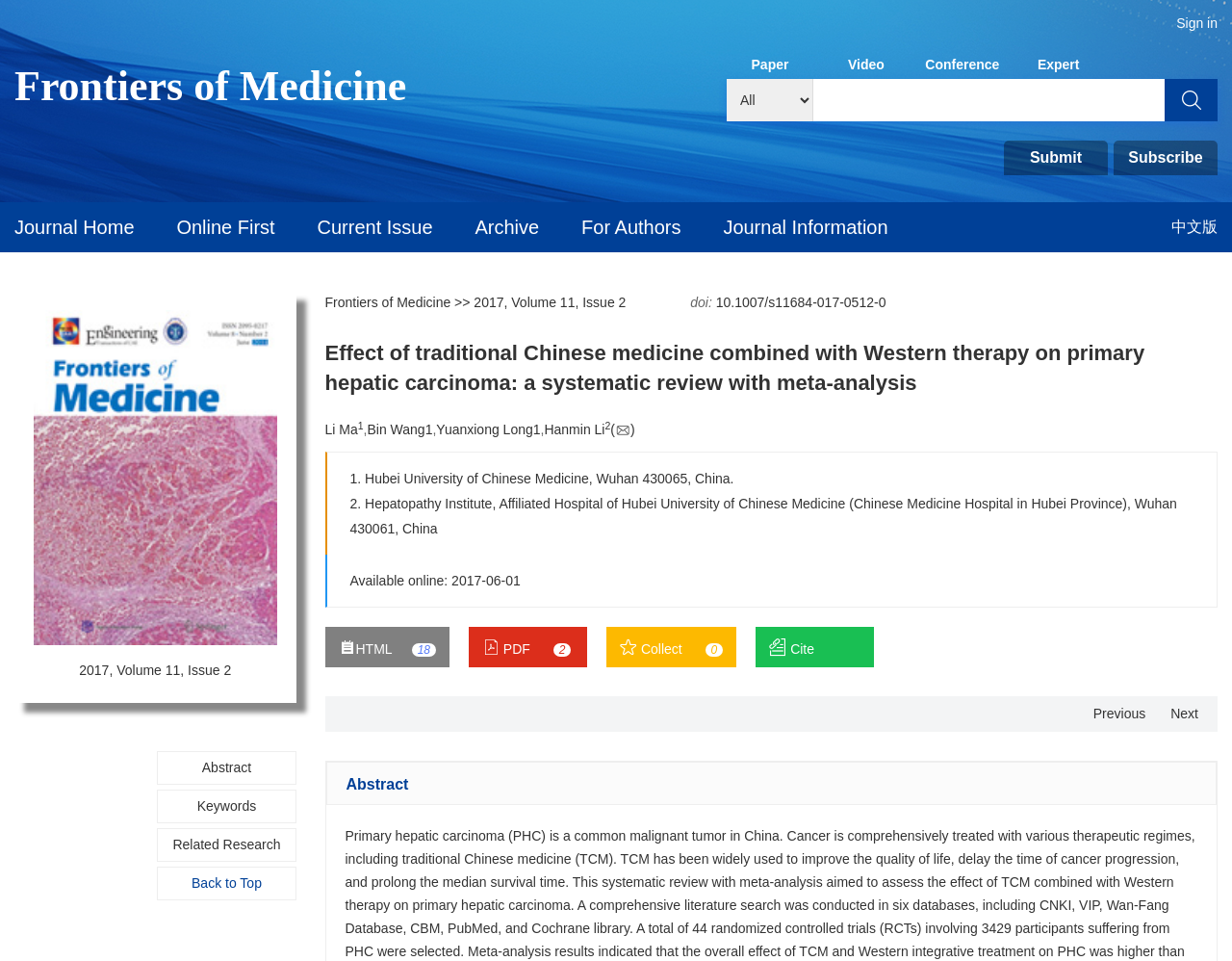Determine the bounding box coordinates of the clickable element to complete this instruction: "Read about New Balance". Provide the coordinates in the format of four float numbers between 0 and 1, [left, top, right, bottom].

None